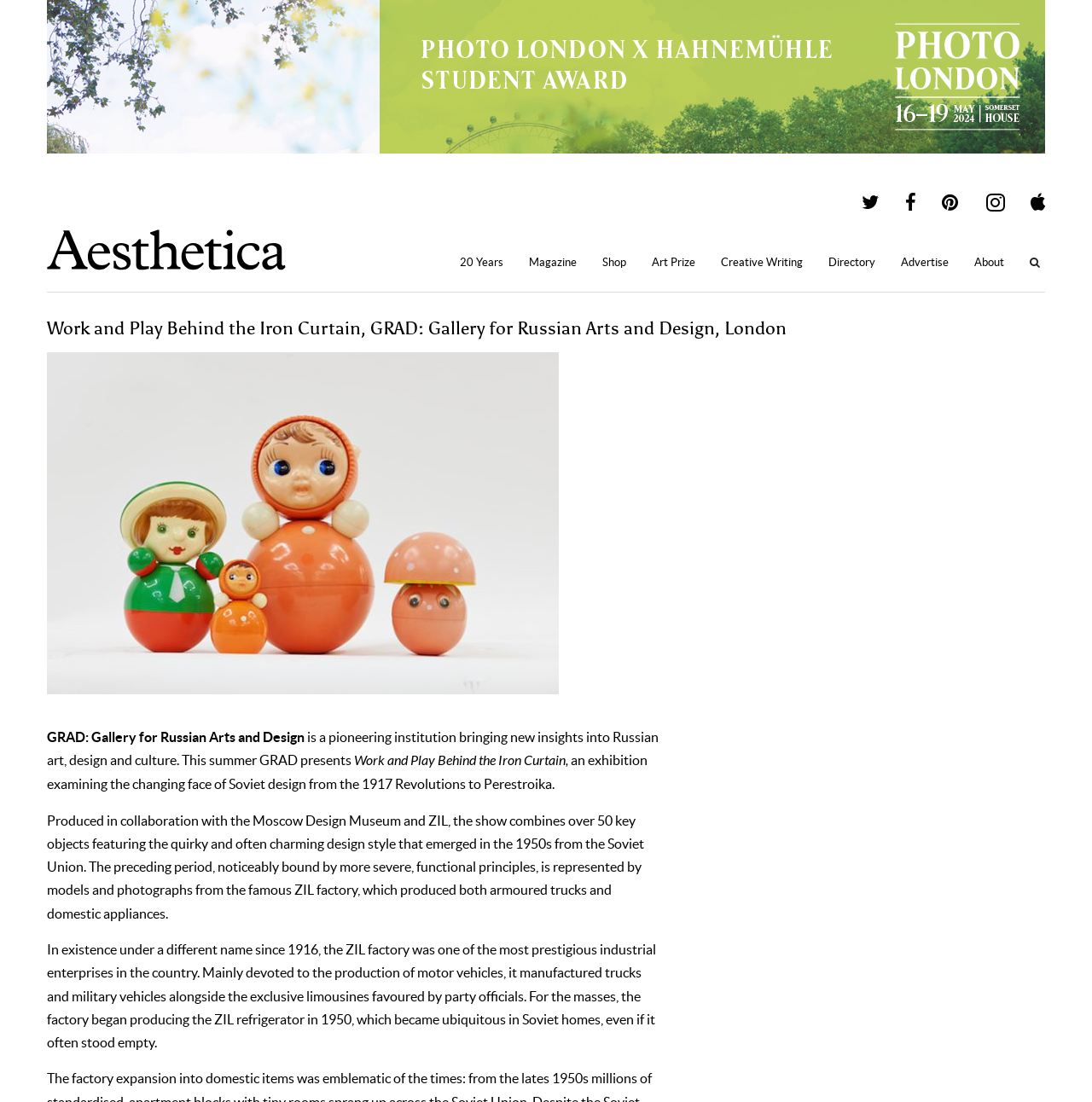Please study the image and answer the question comprehensively:
What is the name of the museum collaborating with GRAD?

The name of the museum collaborating with GRAD can be found in the static text element 'Produced in collaboration with the Moscow Design Museum and ZIL, the show combines over 50 key objects...'.